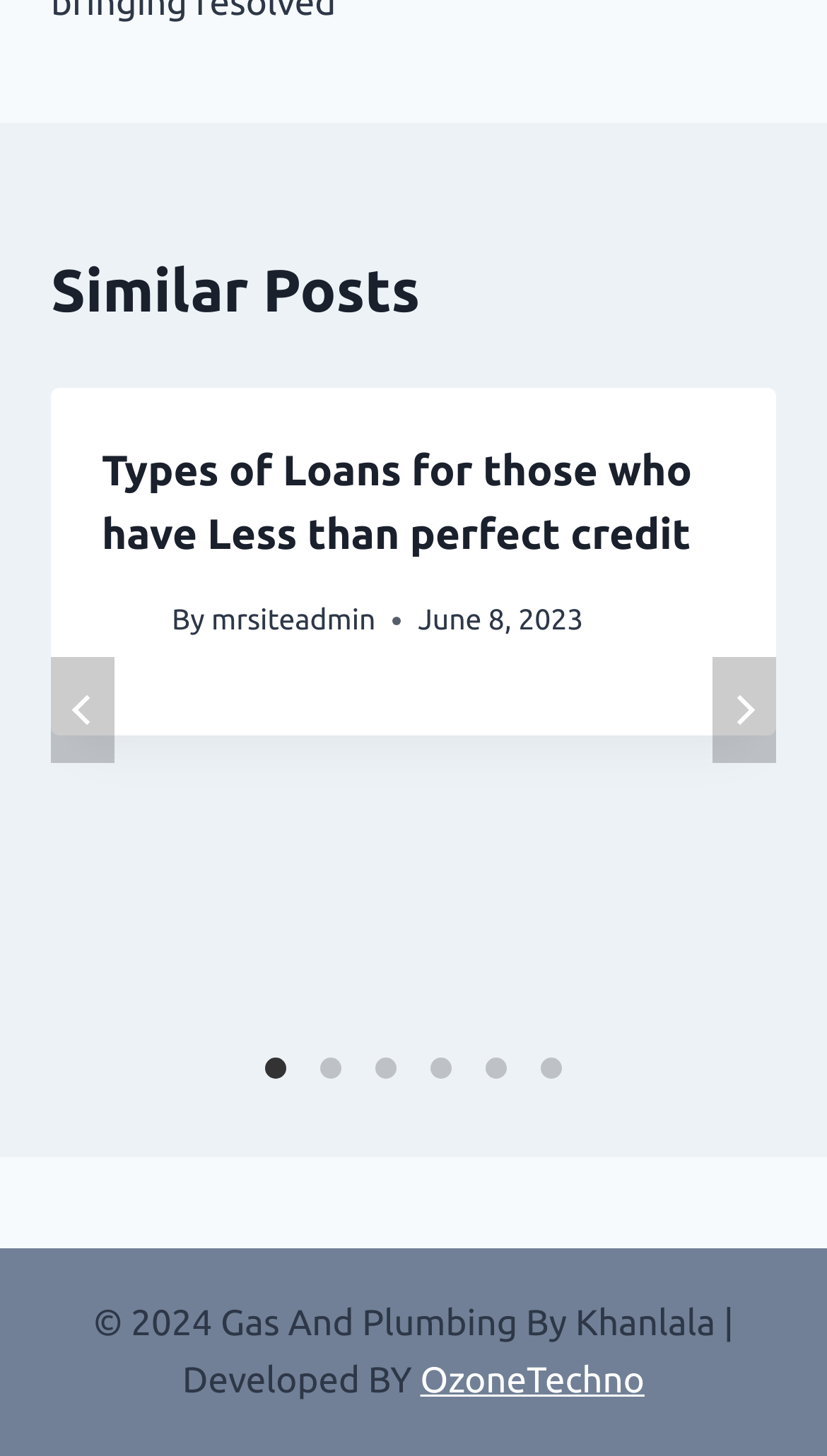Find the bounding box coordinates of the element you need to click on to perform this action: 'go to previous page'. The coordinates should be represented by four float values between 0 and 1, in the format [left, top, right, bottom].

[0.062, 0.451, 0.138, 0.524]